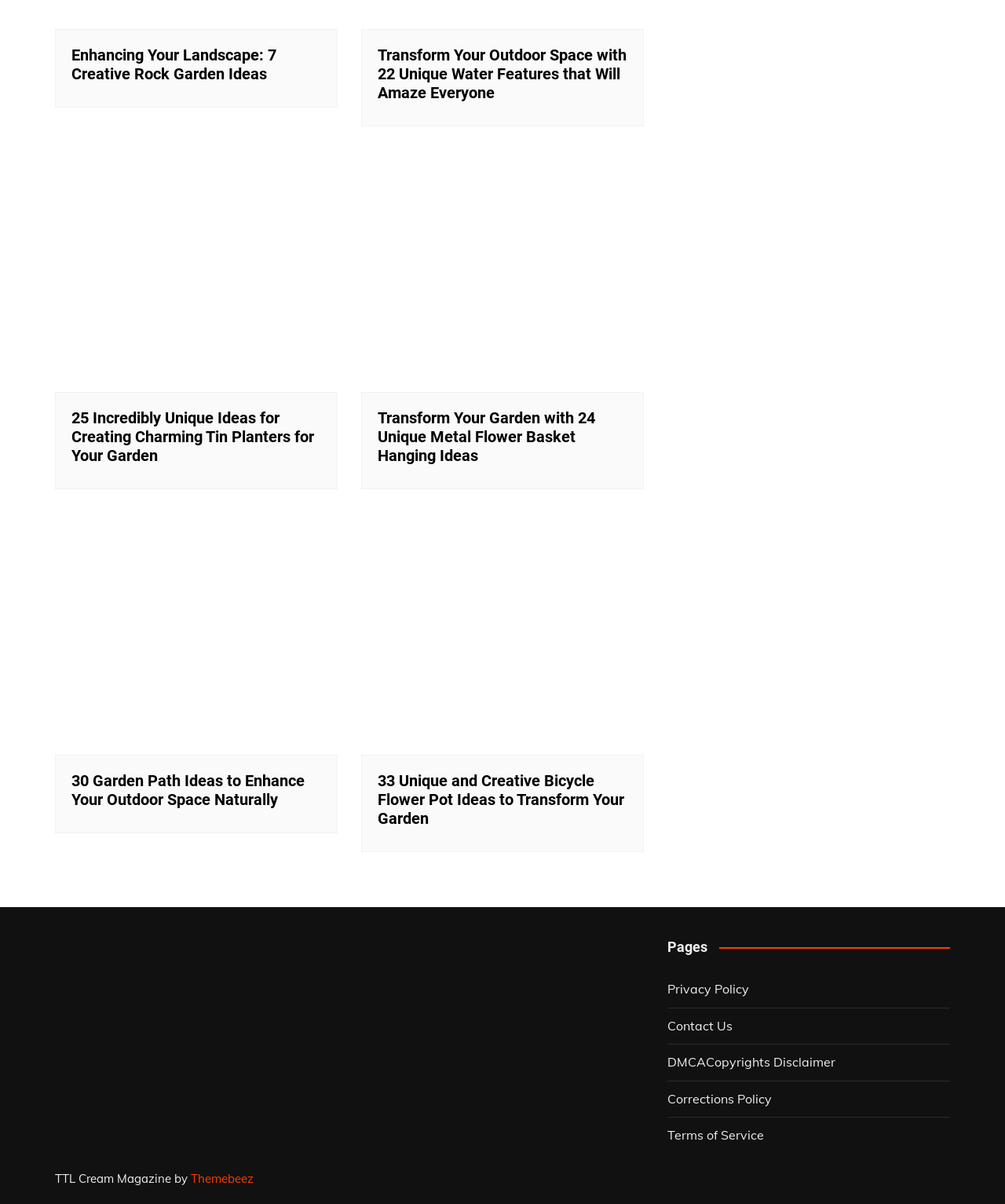Extract the bounding box for the UI element that matches this description: "Themebeez".

[0.19, 0.973, 0.252, 0.985]